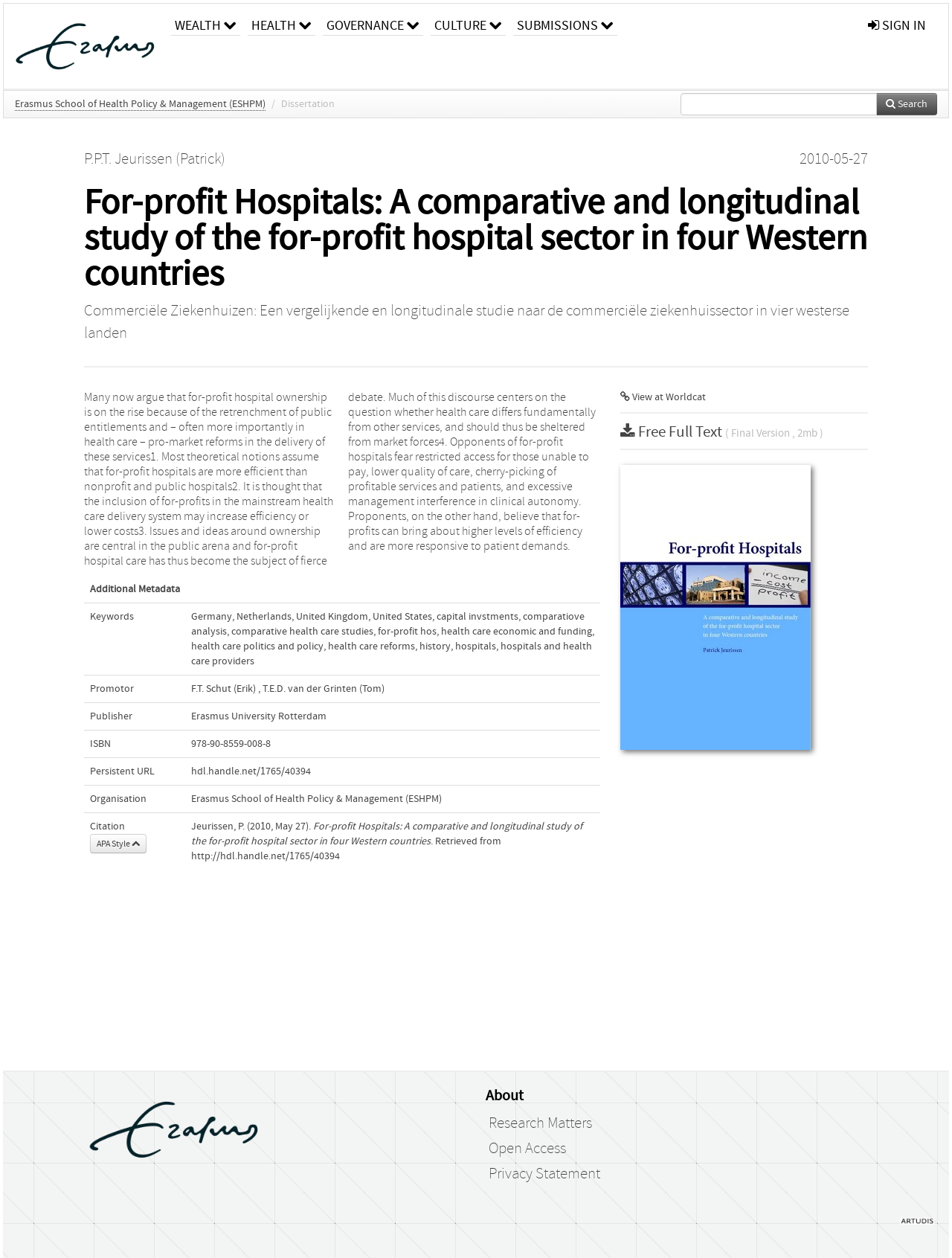Use a single word or phrase to answer the question: 
What is the persistent URL of the dissertation?

hdl.handle.net/1765/40394